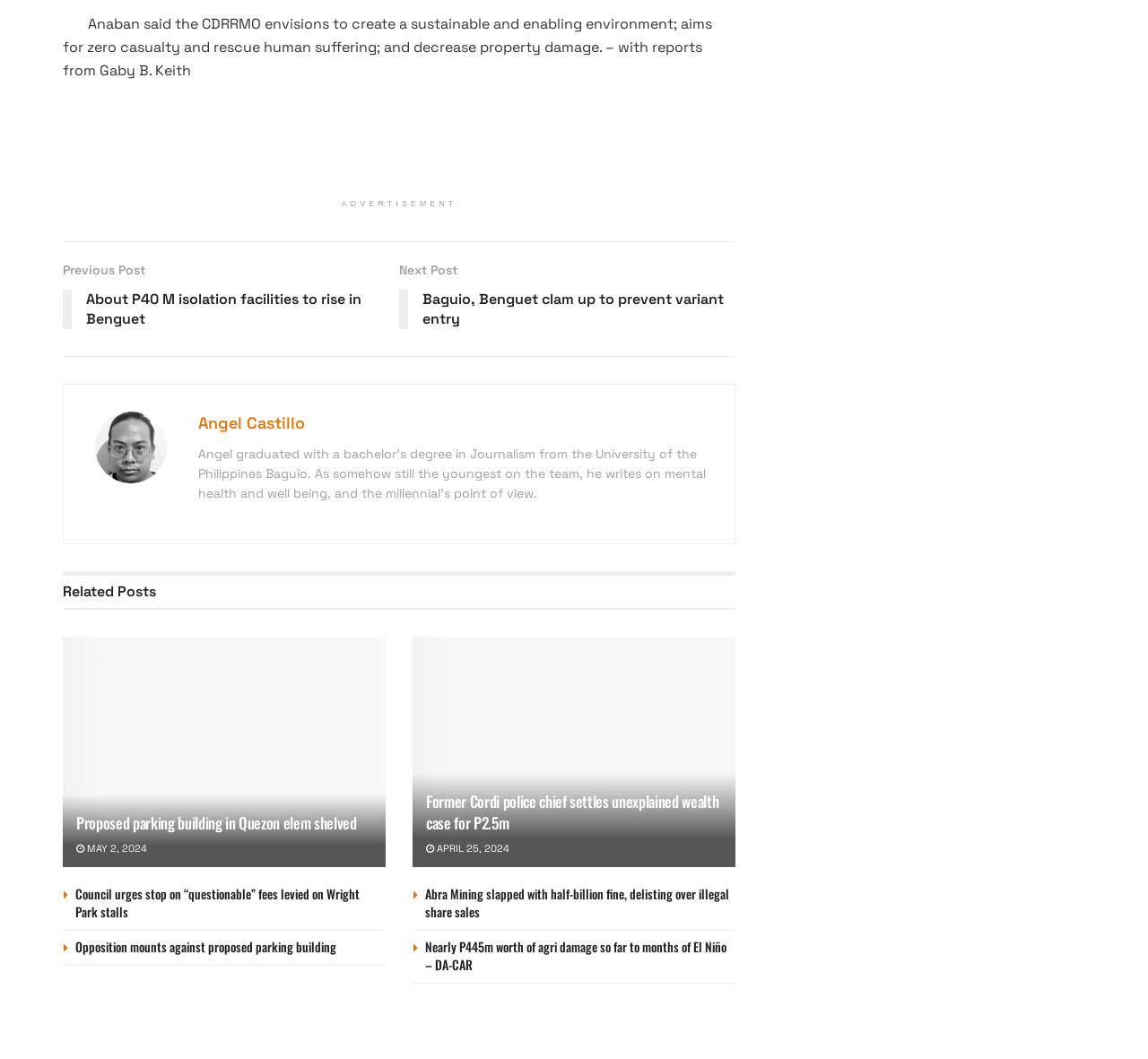Identify the bounding box coordinates for the element that needs to be clicked to fulfill this instruction: "View the image of Angel Castillo". Provide the coordinates in the format of four float numbers between 0 and 1: [left, top, right, bottom].

[0.083, 0.389, 0.145, 0.457]